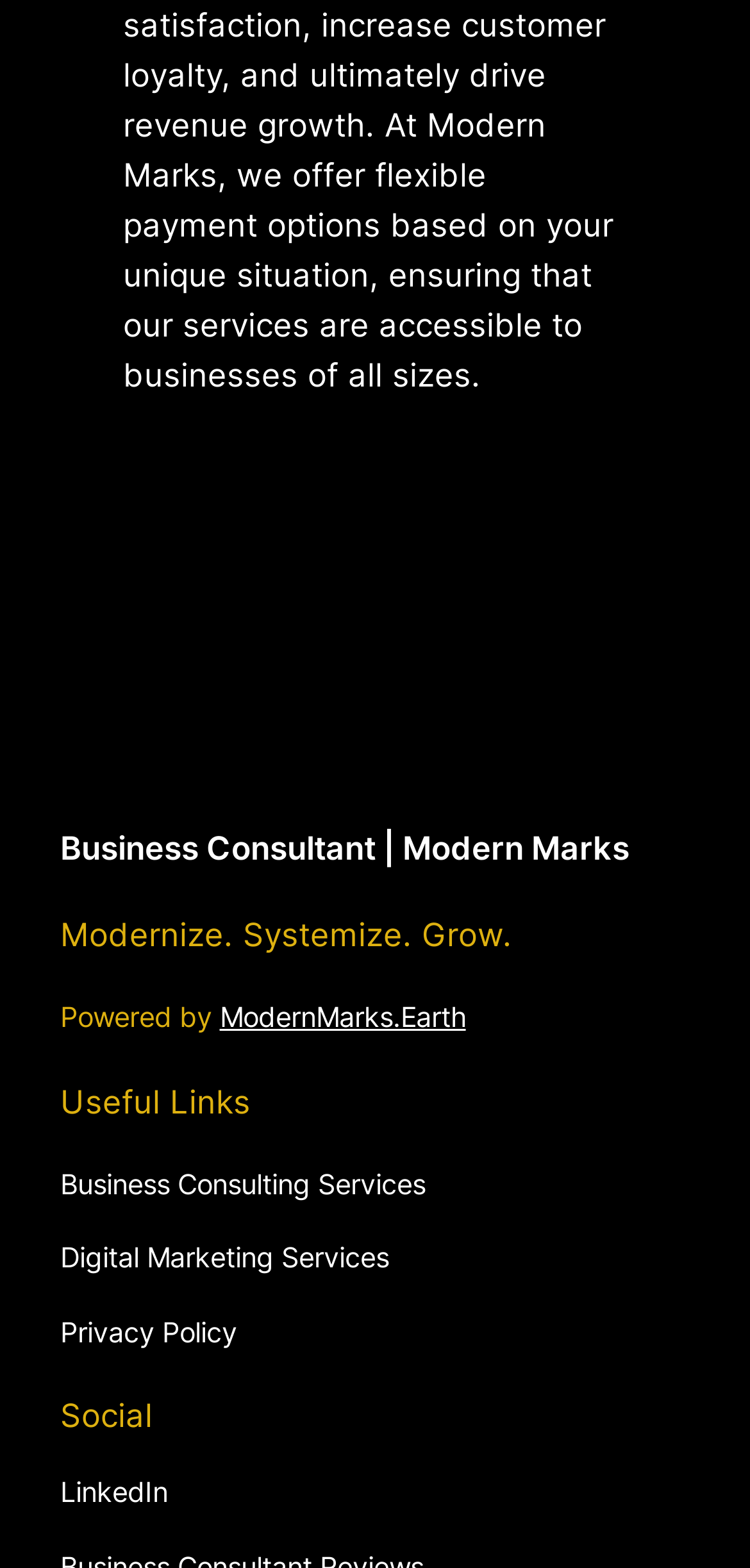Please analyze the image and give a detailed answer to the question:
What social media platform is linked?

The social media platform linked is LinkedIn, which can be found in the 'Social' section at the bottom of the webpage.